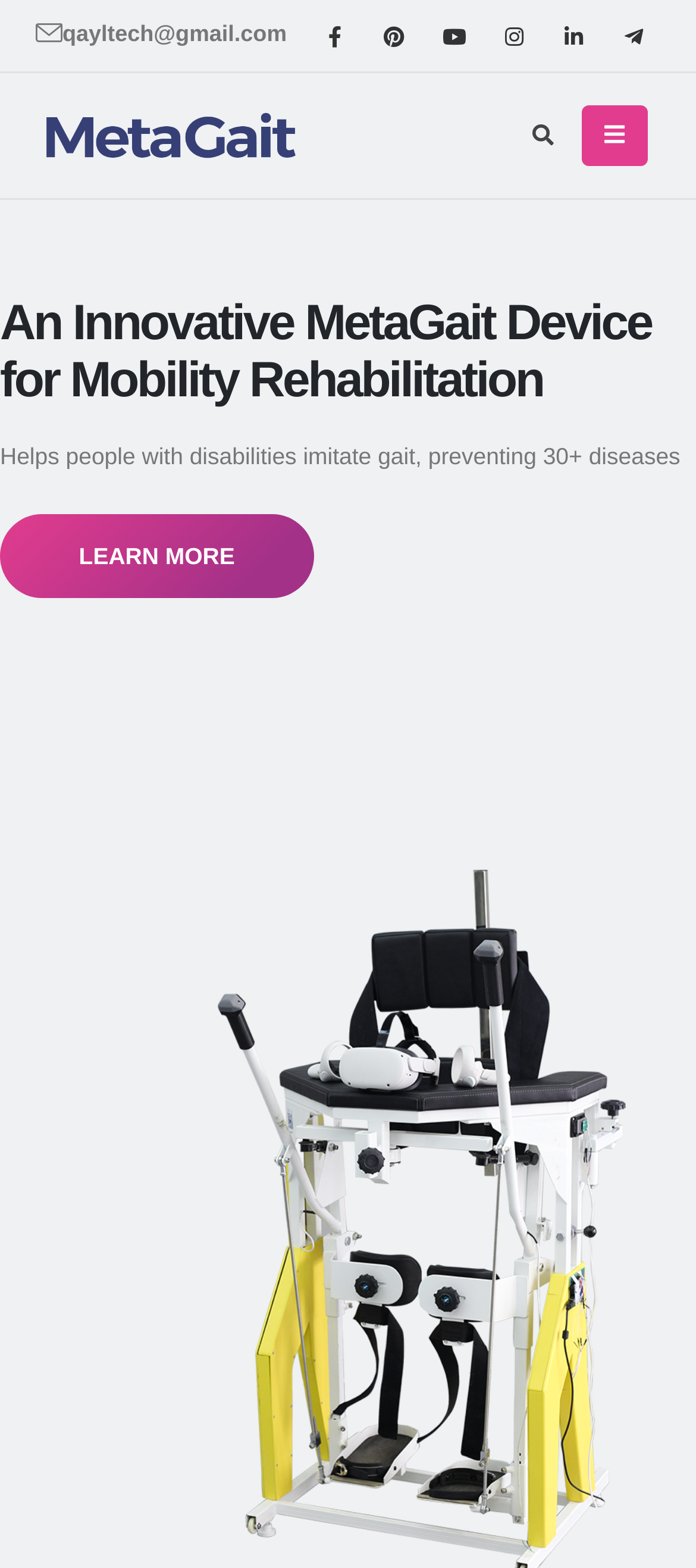Answer the question in a single word or phrase:
What is the call-to-action on the button?

LEARN MORE